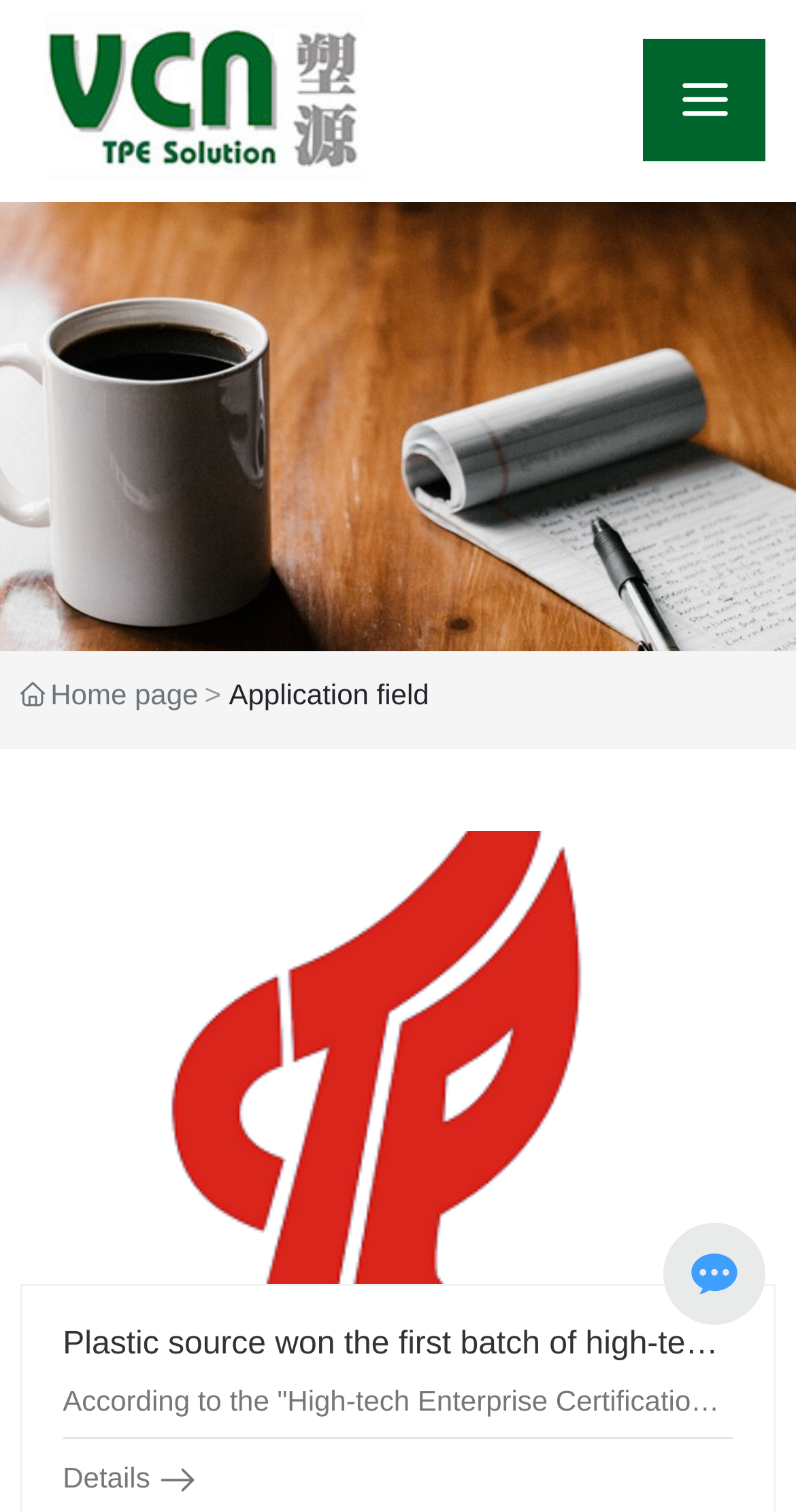Please determine the bounding box coordinates, formatted as (top-left x, top-left y, bottom-right x, bottom-right y), with all values as floating point numbers between 0 and 1. Identify the bounding box of the region described as: Details

[0.079, 0.966, 0.25, 0.993]